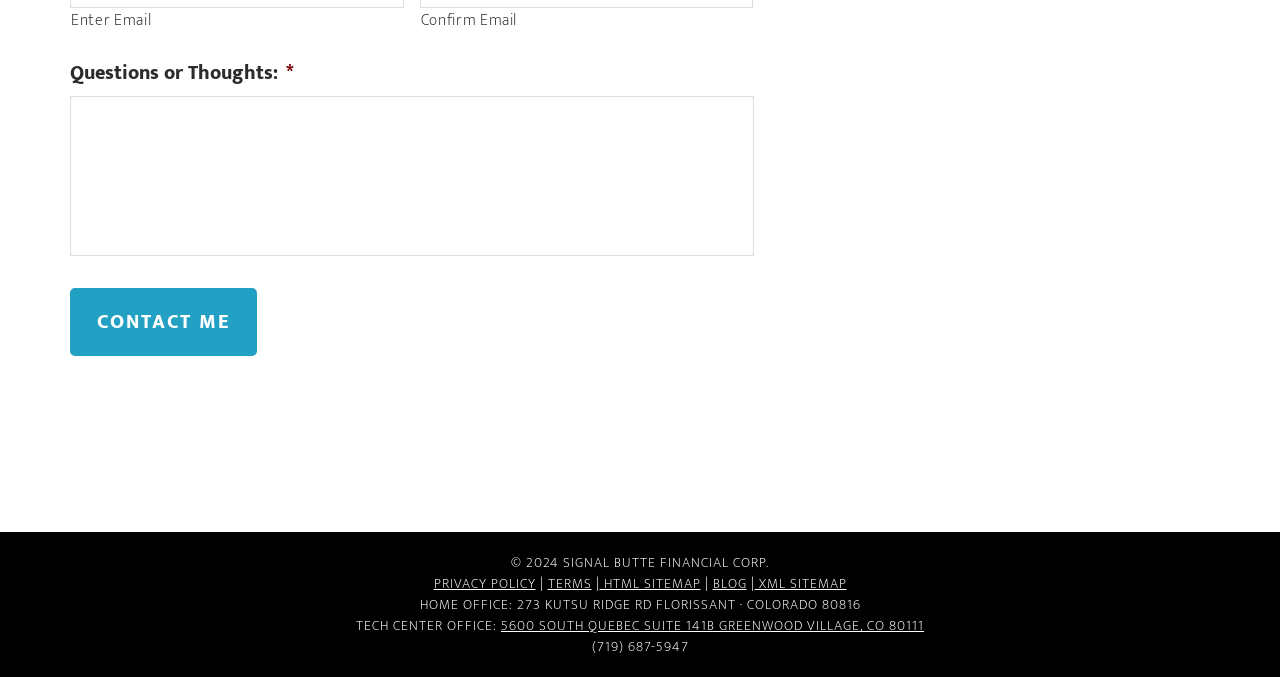Given the element description, predict the bounding box coordinates in the format (top-left x, top-left y, bottom-right x, bottom-right y). Make sure all values are between 0 and 1. Here is the element description: name="input_5"

[0.055, 0.142, 0.589, 0.379]